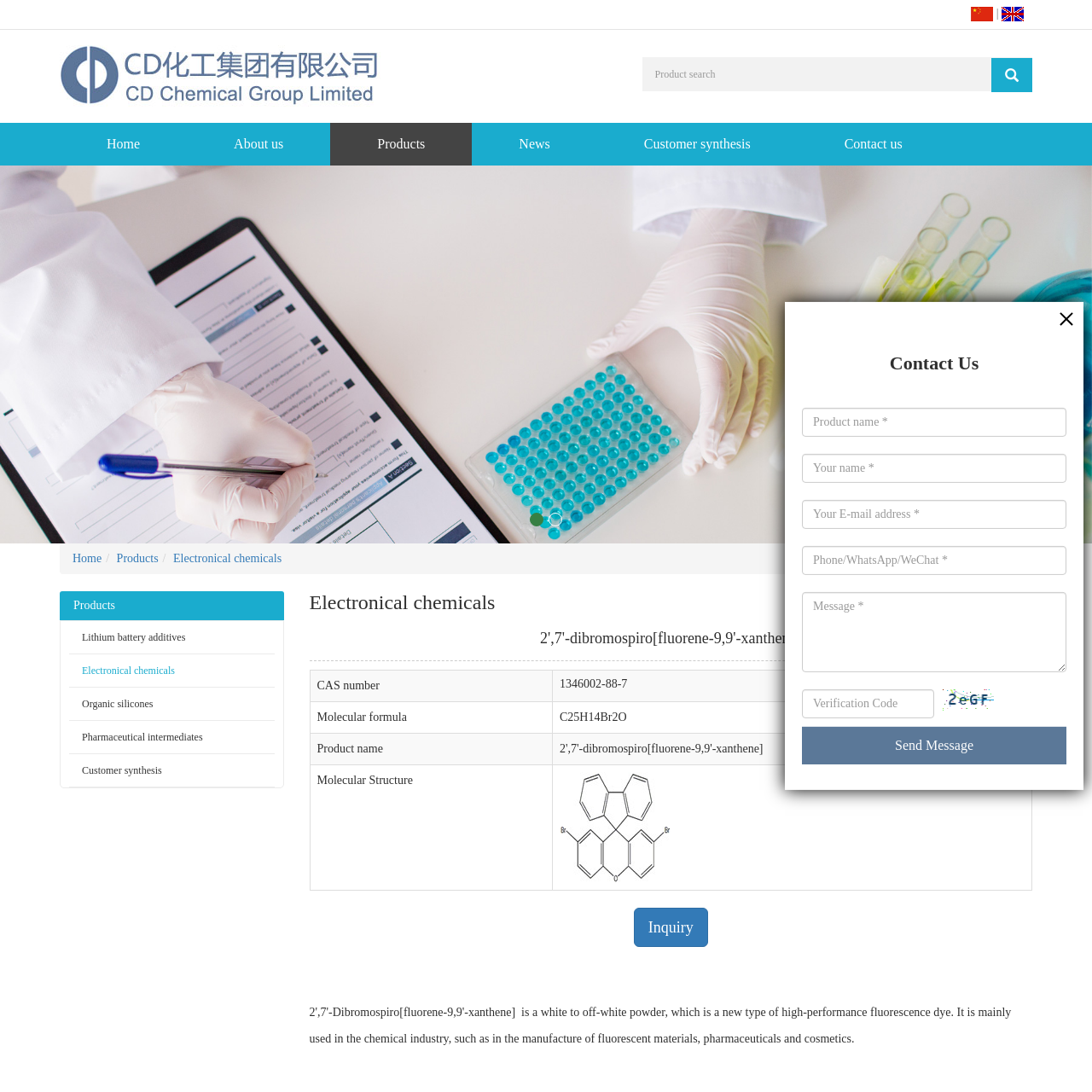Focus on the content inside the red-outlined area of the image and answer the ensuing question in detail, utilizing the information presented: What is the significance of representing the molecular structure?

The caption explains that the representation of the molecular structure is essential for understanding the compound's properties and potential applications in various chemical processes, particularly in the field of materials science and electronics.